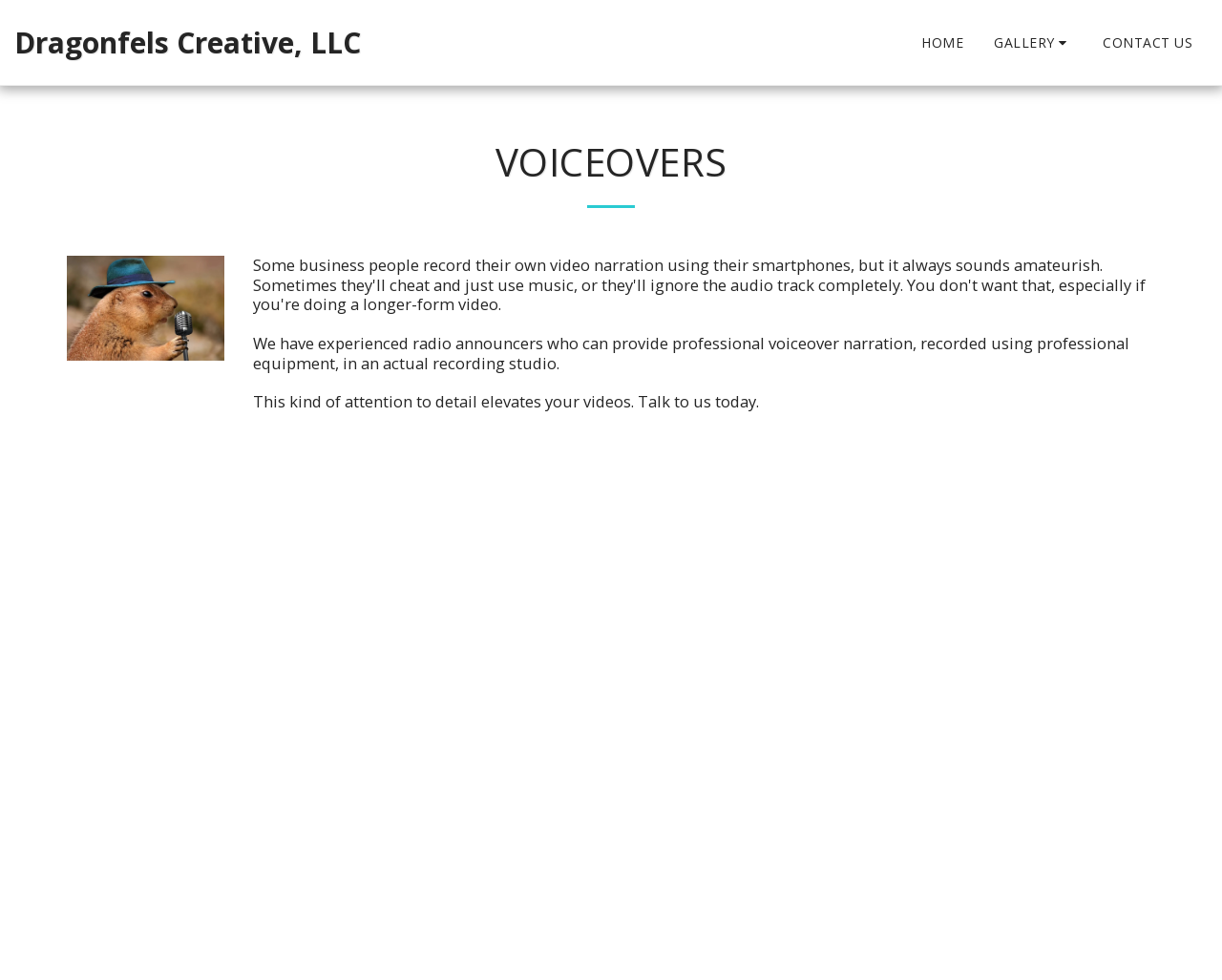Given the description of the UI element: "Gallery", predict the bounding box coordinates in the form of [left, top, right, bottom], with each value being a float between 0 and 1.

[0.802, 0.03, 0.889, 0.057]